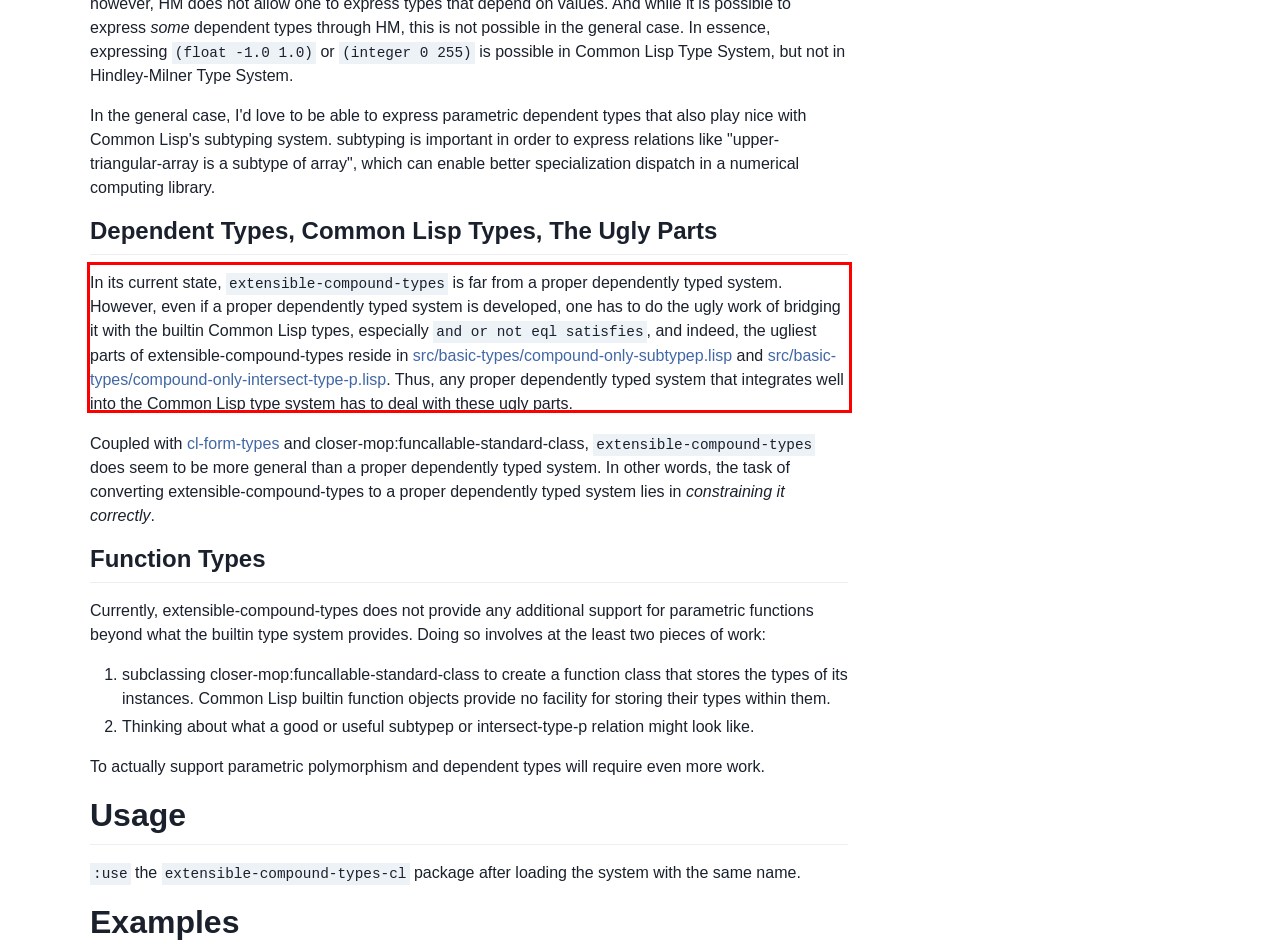Given a screenshot of a webpage with a red bounding box, extract the text content from the UI element inside the red bounding box.

In its current state, extensible-compound-types is far from a proper dependently typed system. However, even if a proper dependently typed system is developed, one has to do the ugly work of bridging it with the builtin Common Lisp types, especially and or not eql satisfies, and indeed, the ugliest parts of extensible-compound-types reside in src/basic-types/compound-only-subtypep.lisp and src/basic-types/compound-only-intersect-type-p.lisp. Thus, any proper dependently typed system that integrates well into the Common Lisp type system has to deal with these ugly parts.